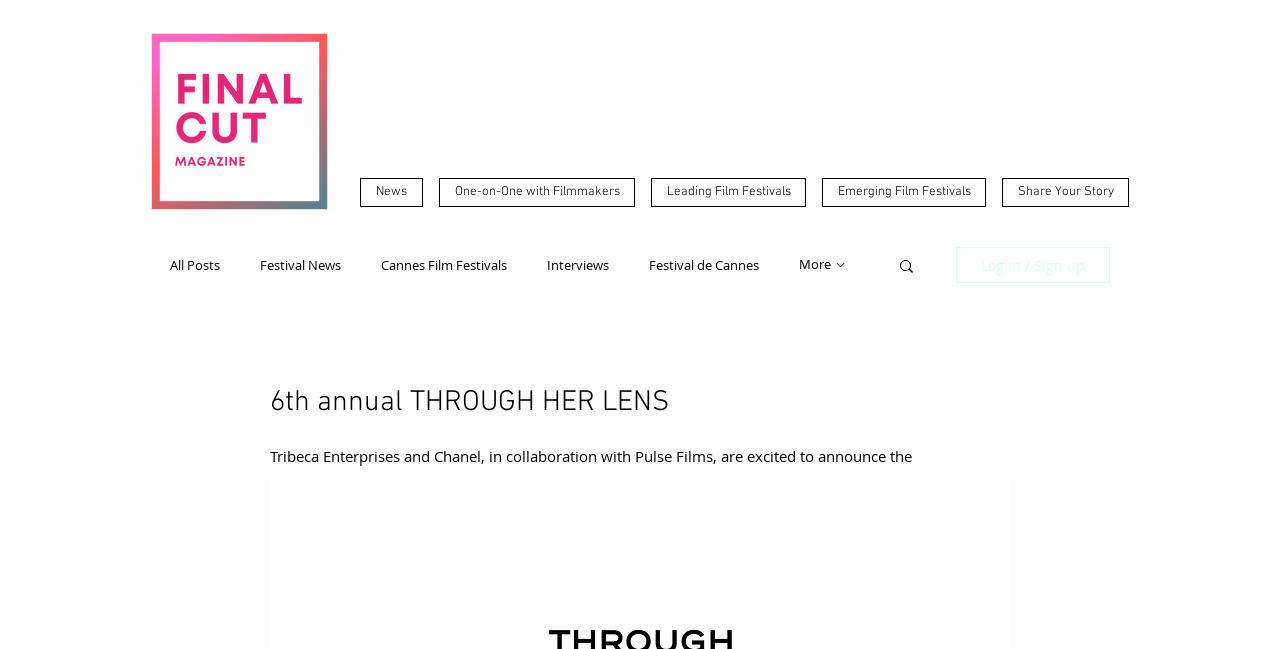Can you extract the headline from the webpage for me?

6th annual THROUGH HER LENS